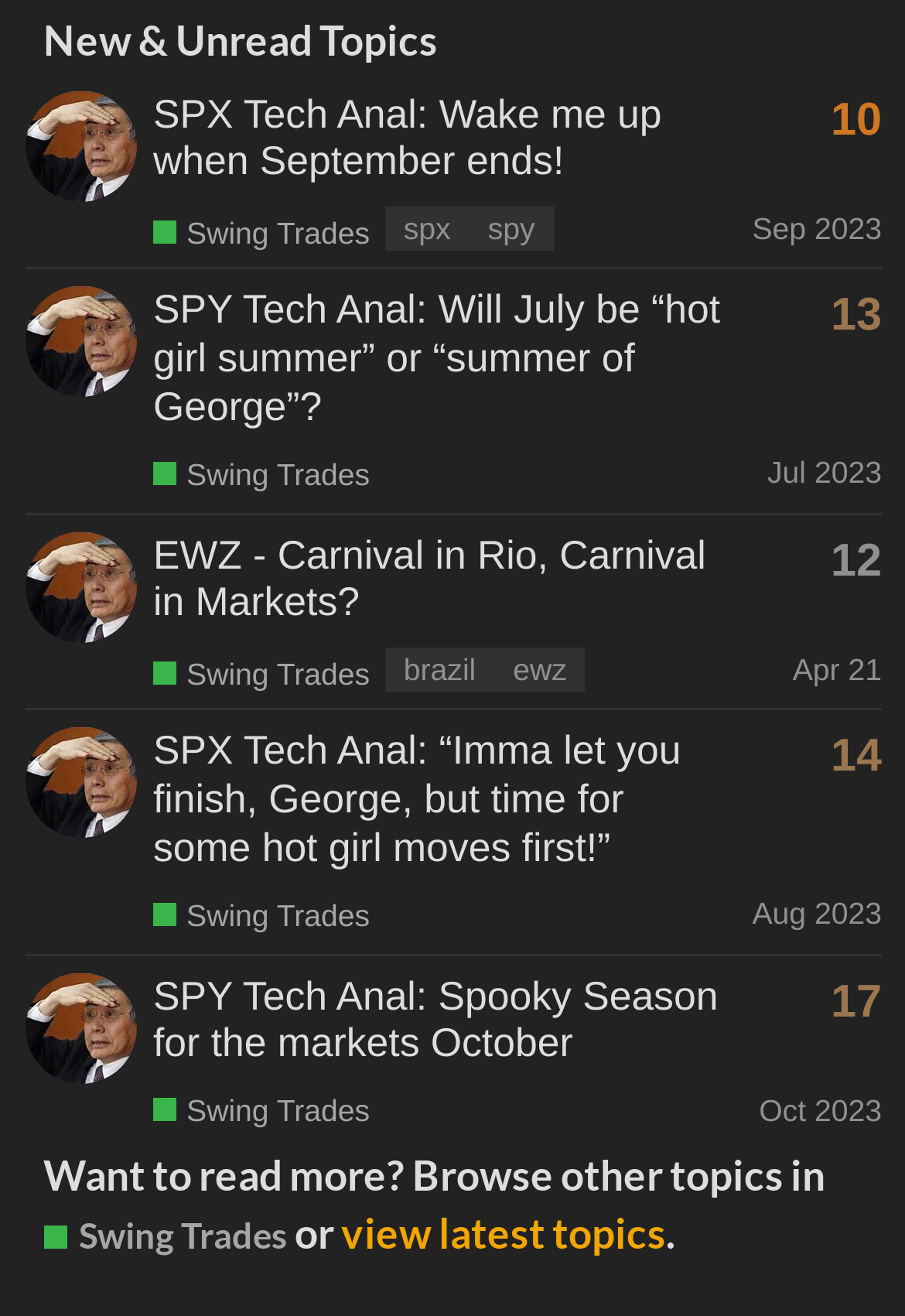Determine the bounding box of the UI element mentioned here: "ewz". The coordinates must be in the format [left, top, right, bottom] with values ranging from 0 to 1.

[0.546, 0.492, 0.647, 0.526]